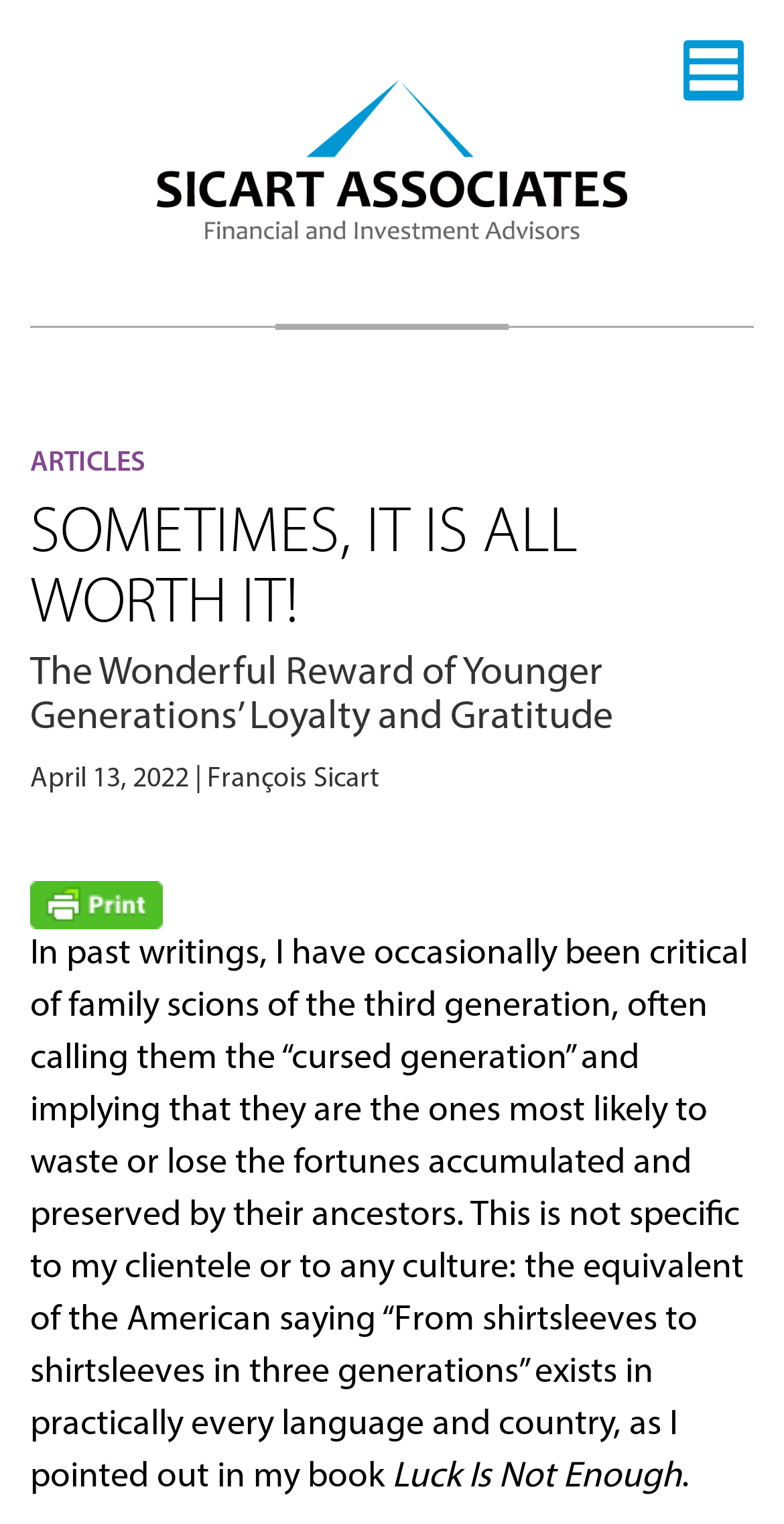Use a single word or phrase to answer the question: 
What is the last sentence of the article?

Luck Is Not Enough